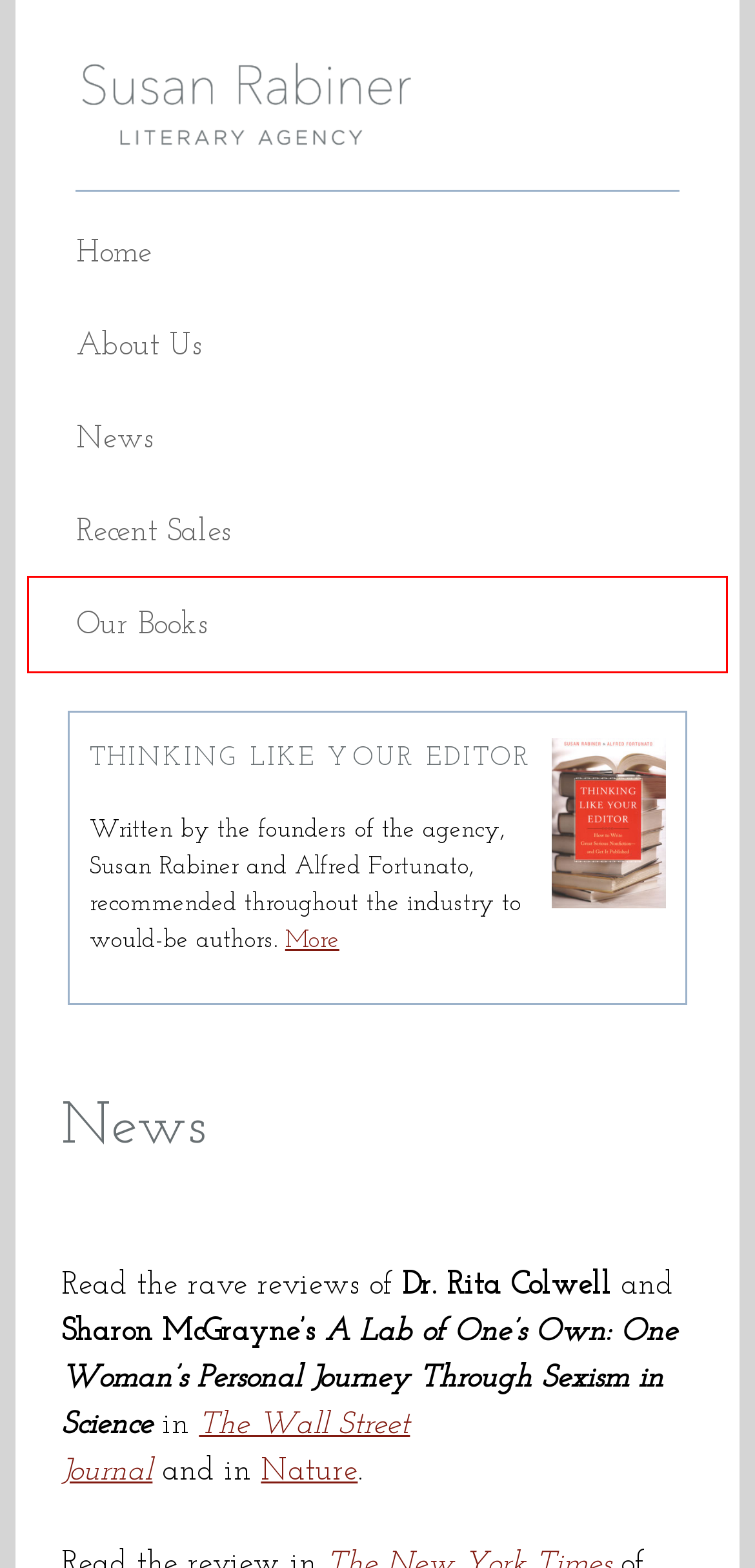A screenshot of a webpage is given, featuring a red bounding box around a UI element. Please choose the webpage description that best aligns with the new webpage after clicking the element in the bounding box. These are the descriptions:
A. Harvard Business Review - Ideas and Advice for Leaders
B. Thinking Like Your Editor
C. A new Galileo biography draws parallels to today’s science denialism
D. David Lindley - The Dream Universe - 90.5 WICN Public Radio
E. Home
F. Our Books
G. Recent Sales
H. About Us

F